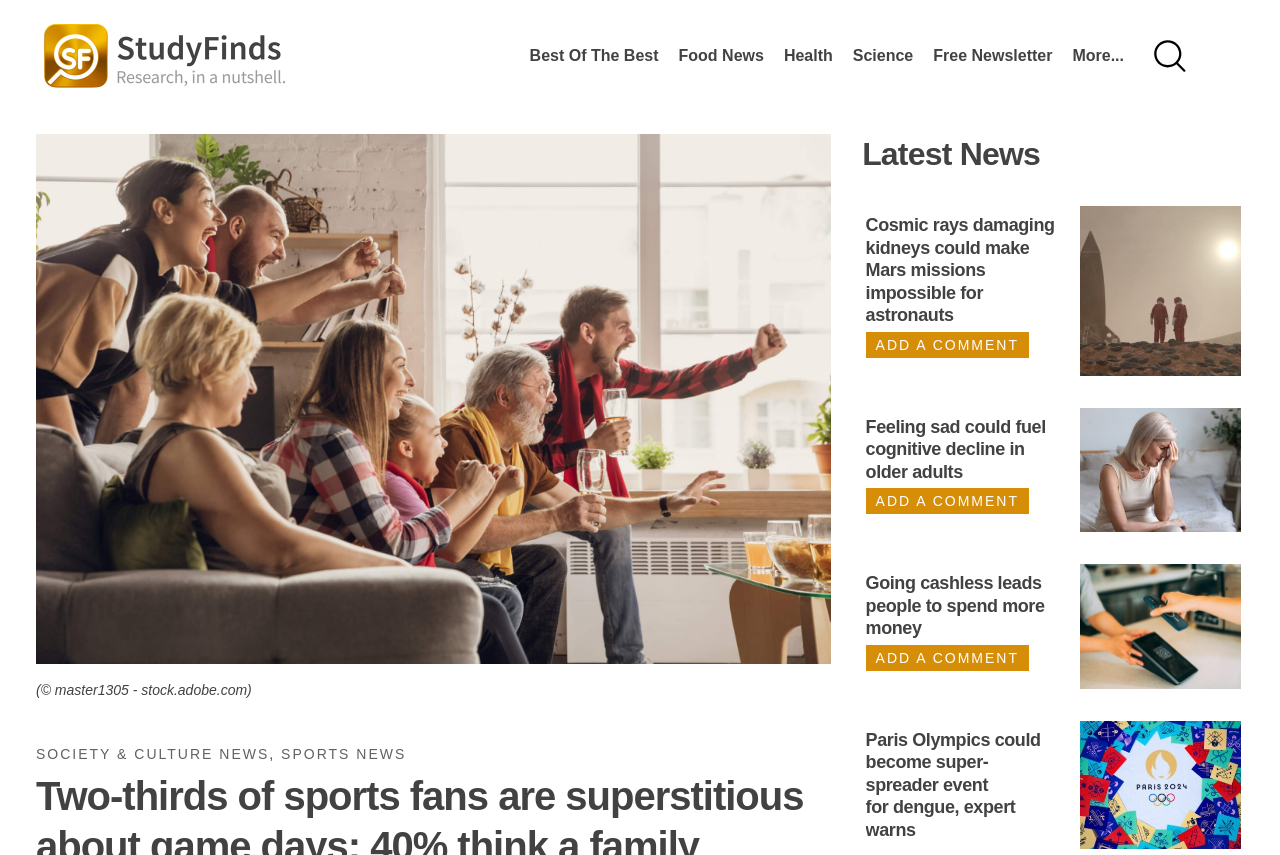What is the source of the image in the figure element?
From the details in the image, provide a complete and detailed answer to the question.

I looked at the figcaption element within the figure element, which contains a static text element with the text '(© master1305 - stock.adobe.com)'. This indicates that the image in the figure element is sourced from stock.adobe.com.